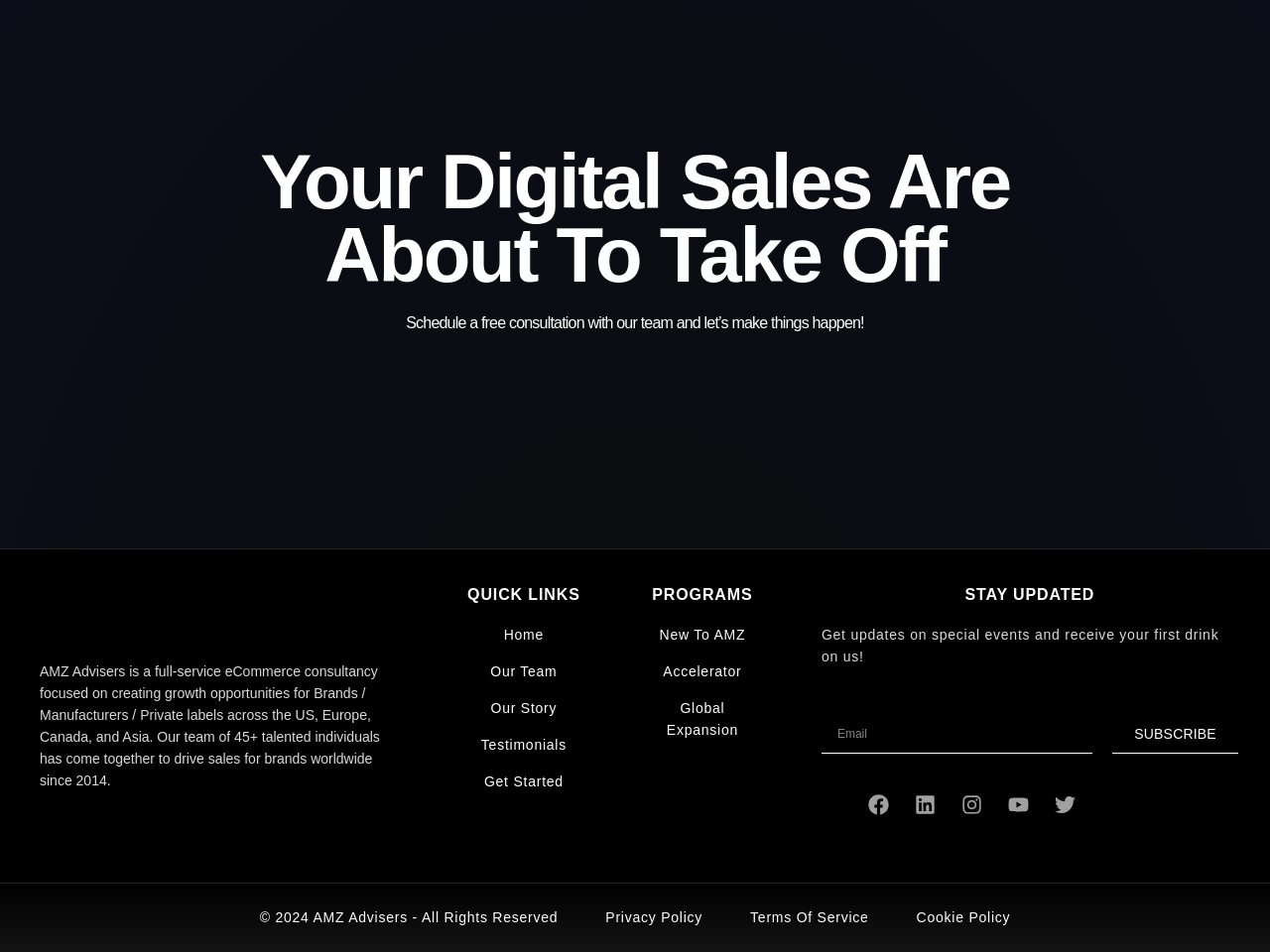Indicate the bounding box coordinates of the clickable region to achieve the following instruction: "View Terms Of Service."

[0.591, 0.952, 0.684, 0.975]